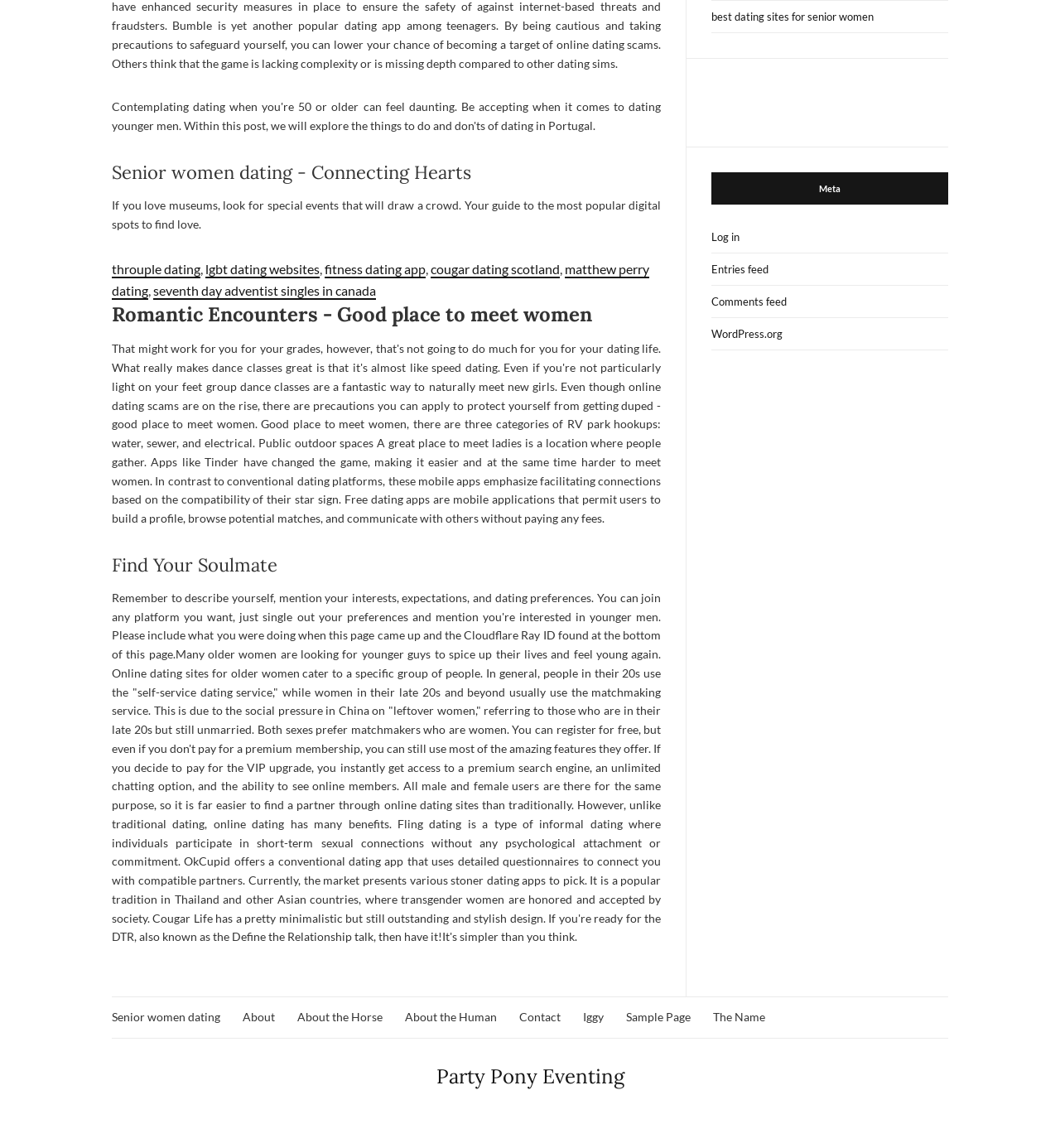Pinpoint the bounding box coordinates of the area that should be clicked to complete the following instruction: "Log in to the website". The coordinates must be given as four float numbers between 0 and 1, i.e., [left, top, right, bottom].

[0.671, 0.193, 0.895, 0.221]